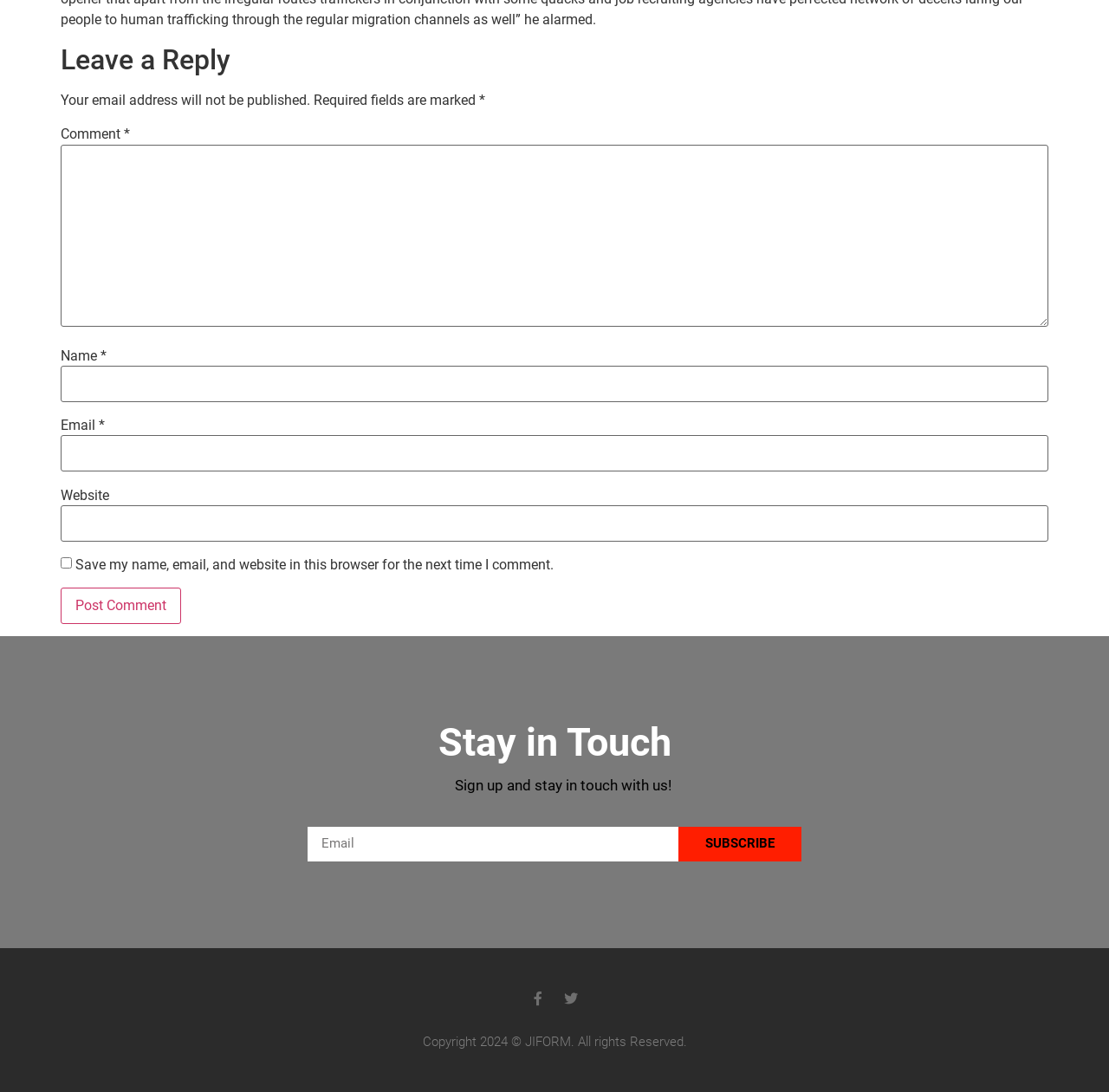What is the function of the checkbox?
Based on the screenshot, provide a one-word or short-phrase response.

Save user data